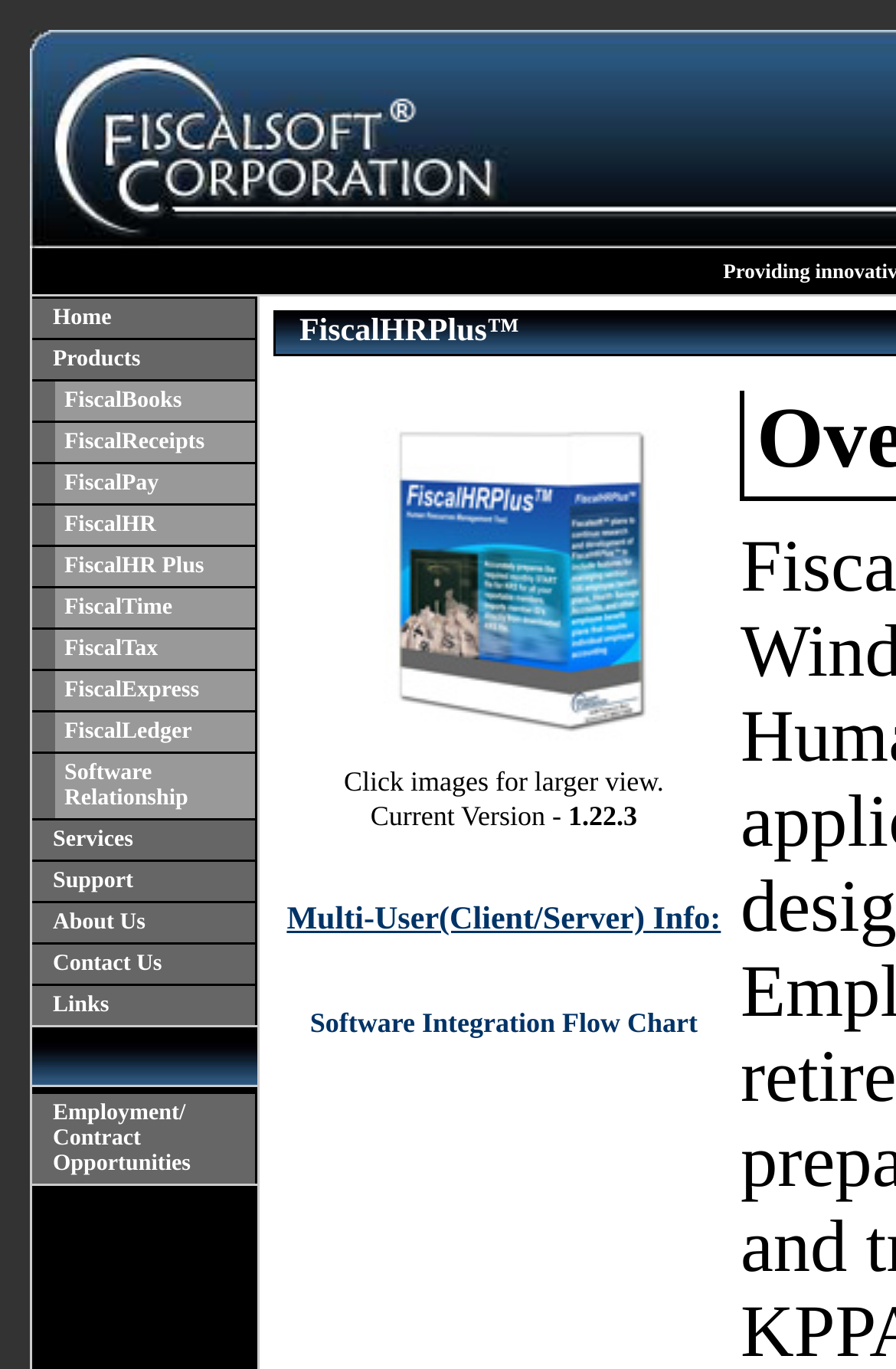What is the purpose of the link 'Multi-User(Client/Server) Info:'?
Give a single word or phrase as your answer by examining the image.

To provide information